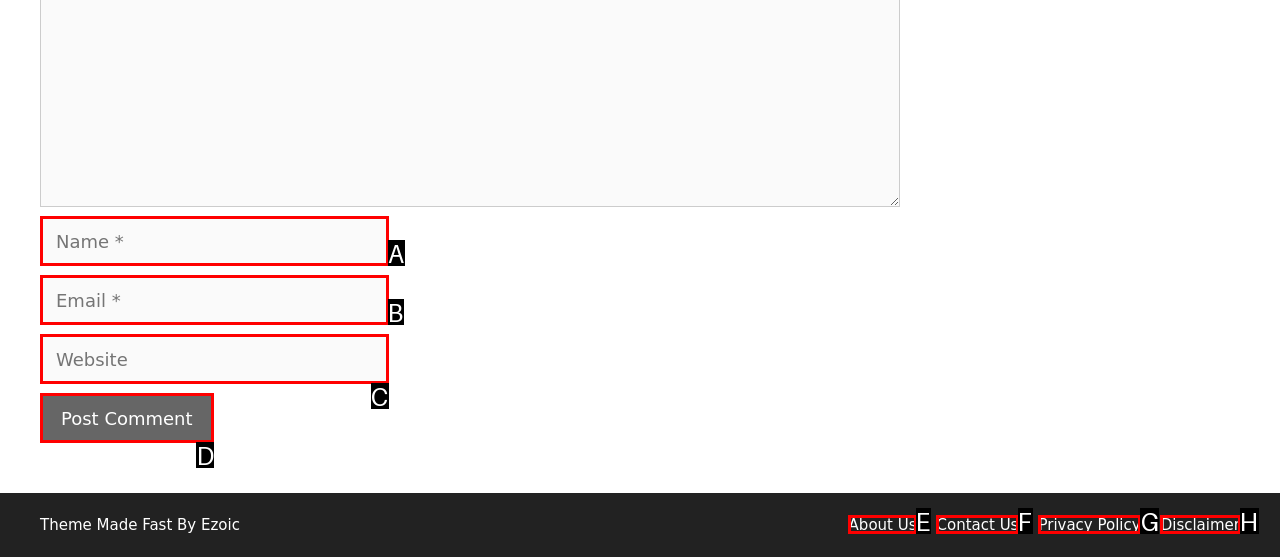Which lettered option should be clicked to achieve the task: Visit the About Us page? Choose from the given choices.

E